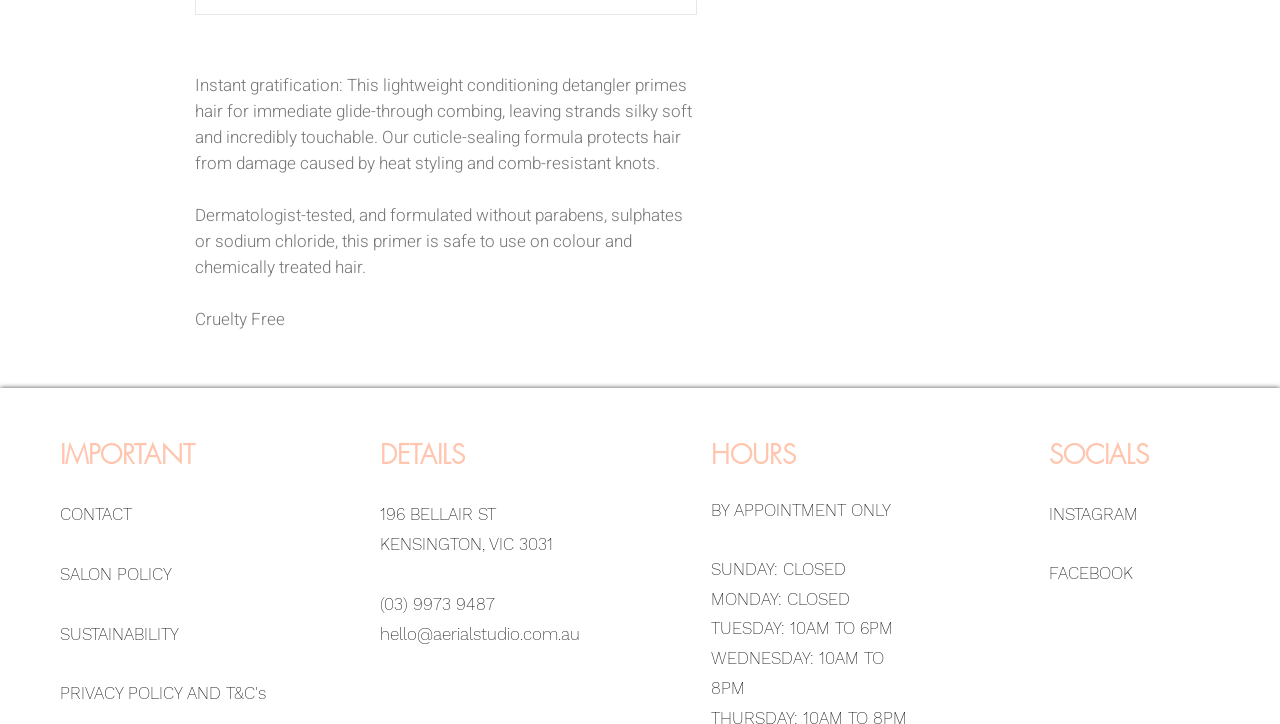Determine the bounding box coordinates (top-left x, top-left y, bottom-right x, bottom-right y) of the UI element described in the following text: hello@aerialstudio.com.au

[0.296, 0.861, 0.453, 0.889]